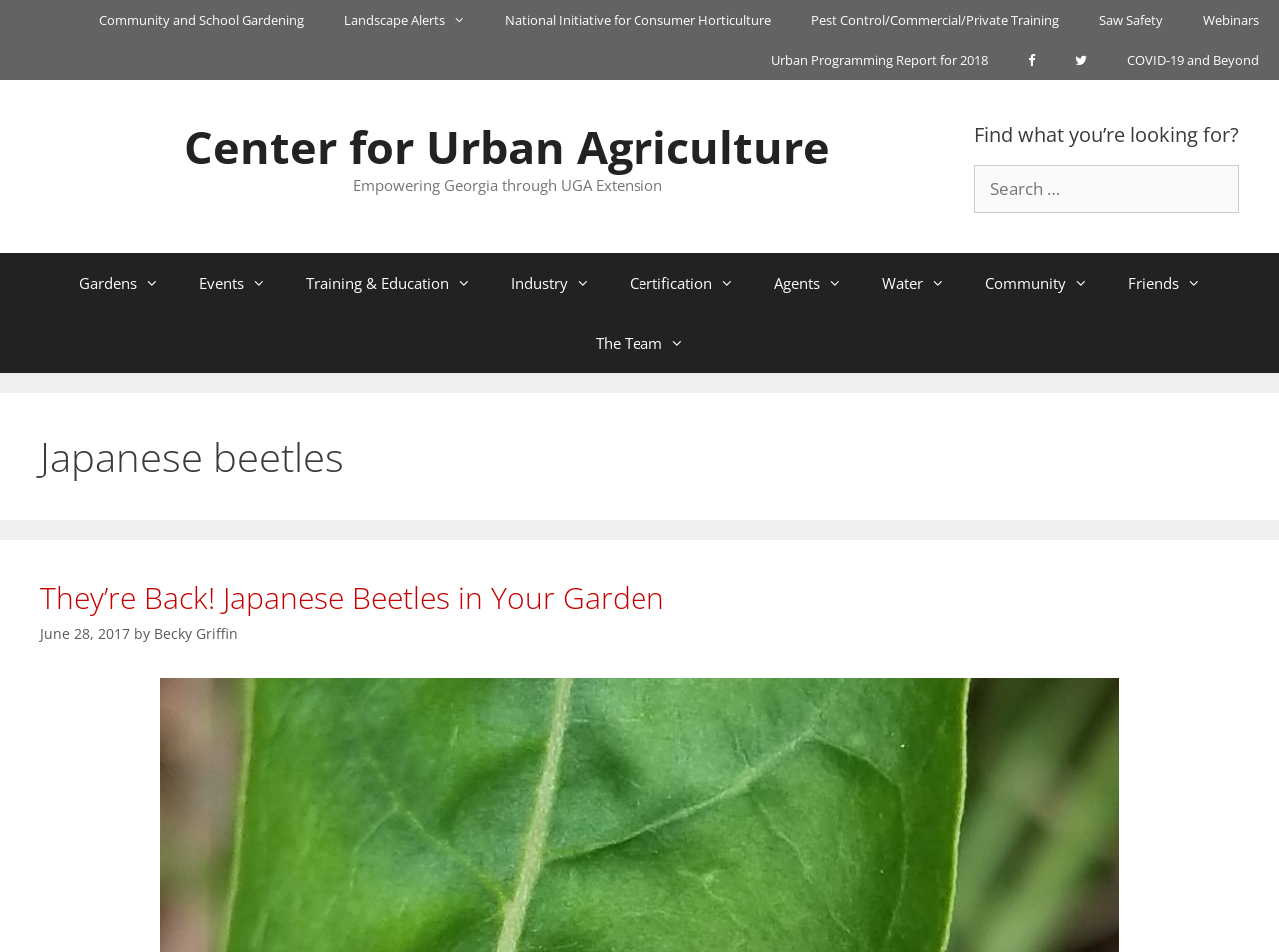What is the date of the article 'They’re Back! Japanese Beetles in Your Garden'?
Examine the webpage screenshot and provide an in-depth answer to the question.

I determined the date of the article by looking at the time section of the webpage, where it says 'June 28, 2017', indicating that it is the date the article was published.